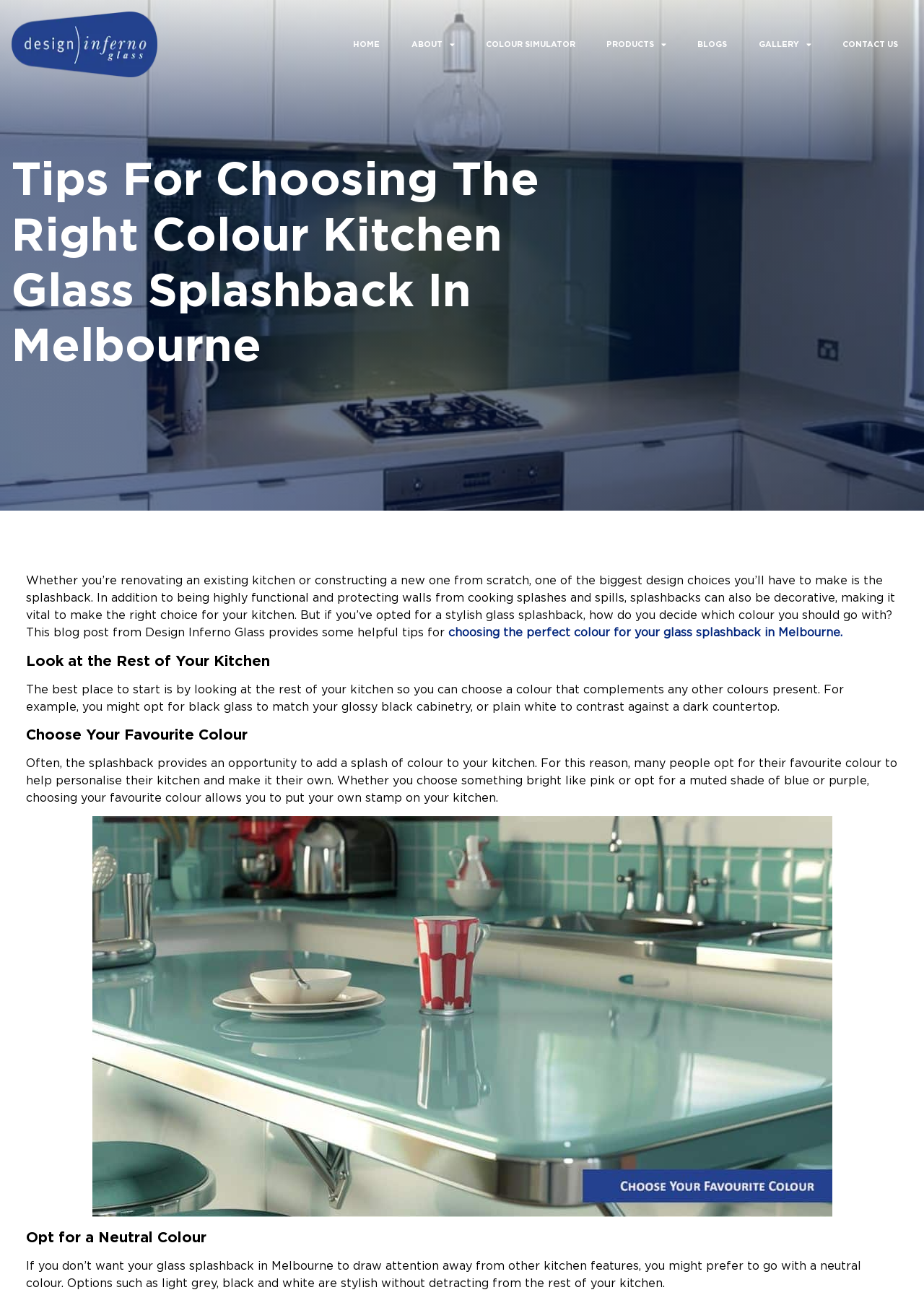Detail the features and information presented on the webpage.

The webpage is about tips for choosing the right color kitchen glass splashback in Melbourne. At the top left, there is a logo image and a link to the logo. Next to the logo, there is a navigation menu with links to "HOME", "ABOUT", "COLOUR SIMULATOR", "PRODUCTS", "BLOGS", "GALLERY", and "CONTACT US". 

Below the navigation menu, there is a heading that reads "Tips For Choosing The Right Colour Kitchen Glass Splashback In Melbourne". Underneath the heading, there is a paragraph of text that explains the importance of choosing the right color for a glass splashback in a kitchen. 

The webpage then provides three tips for choosing the right color. The first tip, "Look at the Rest of Your Kitchen", is presented in a heading, followed by a paragraph of text that advises considering the colors already present in the kitchen. 

The second tip, "Choose Your Favourite Colour", is also presented in a heading, followed by a paragraph of text that suggests choosing a color that personalizes the kitchen. Below this text, there is an image related to choosing a favorite color. 

The third tip, "Opt for a Neutral Colour", is presented in a heading, followed by a paragraph of text that recommends neutral colors such as light grey, black, and white if the splashback should not draw attention away from other kitchen features.